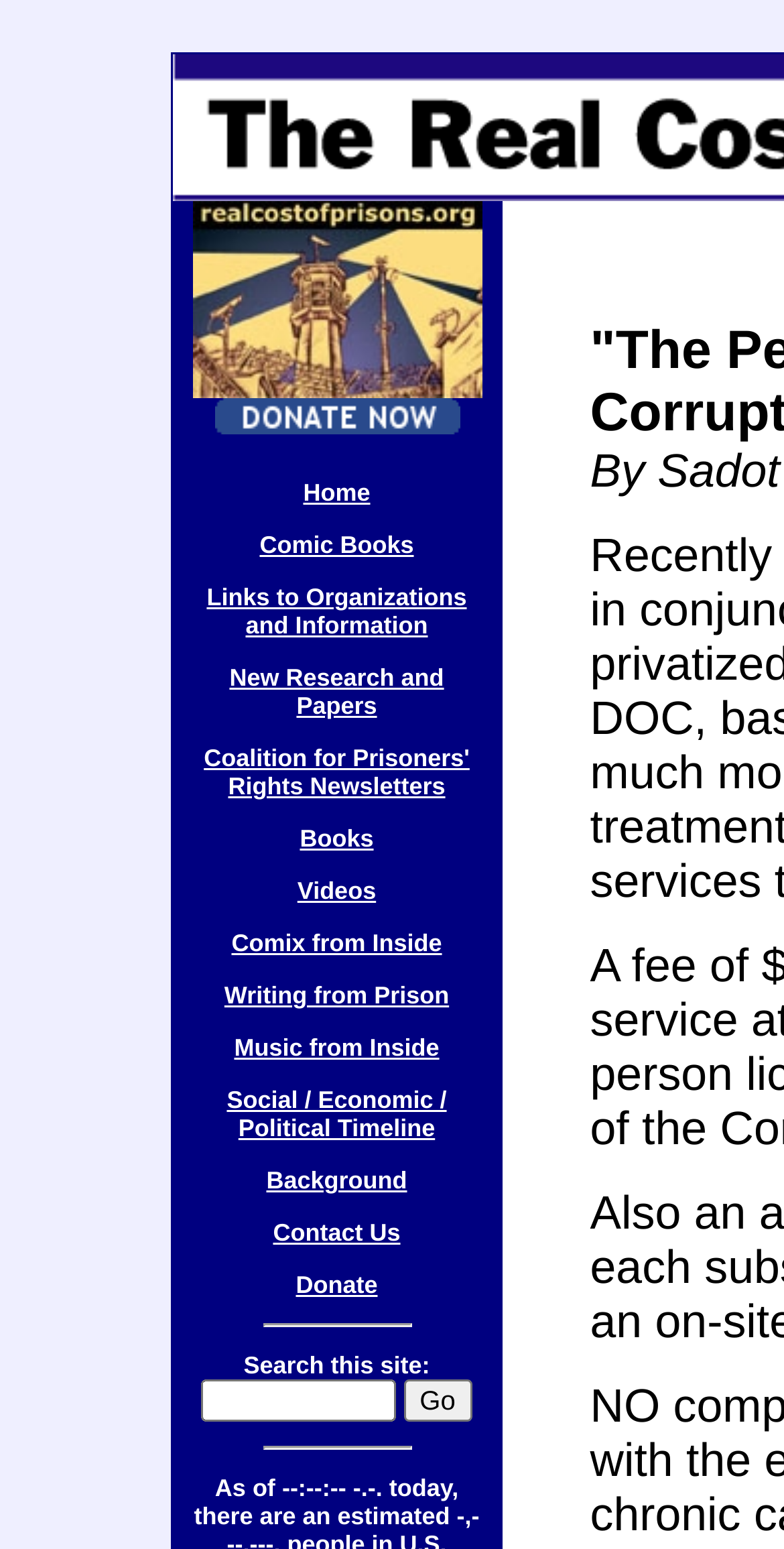What is the first link on the webpage?
Based on the screenshot, provide a one-word or short-phrase response.

The Real Cost of Prisons Project